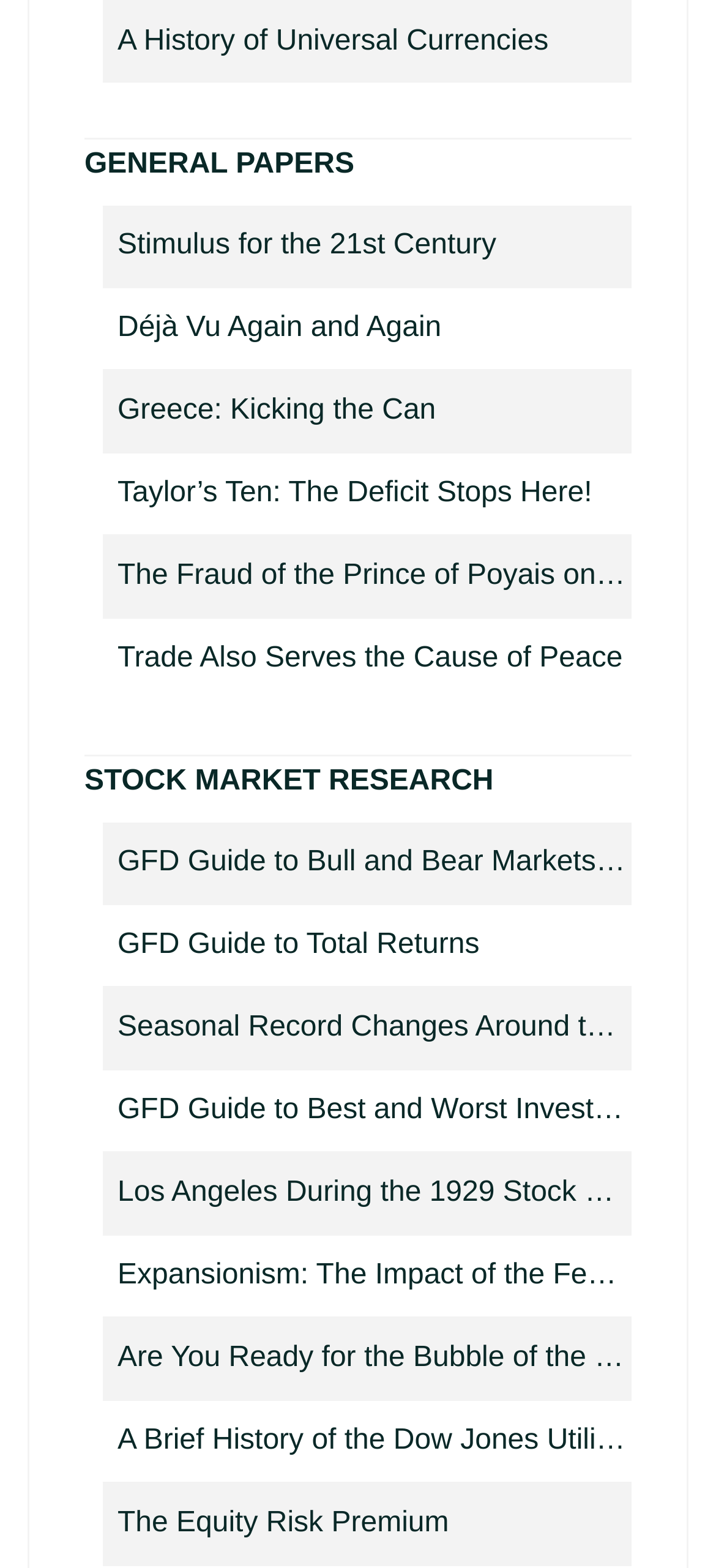Determine the bounding box coordinates of the section to be clicked to follow the instruction: "Read about a history of universal currencies". The coordinates should be given as four float numbers between 0 and 1, formatted as [left, top, right, bottom].

[0.164, 0.003, 0.882, 0.05]